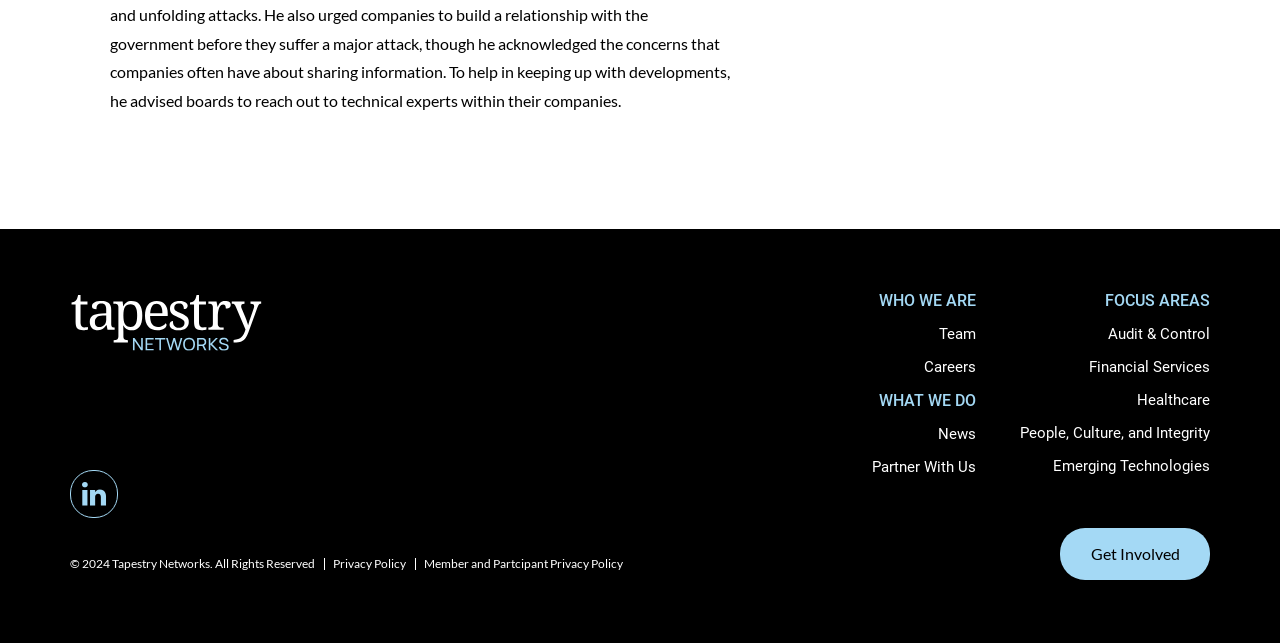Please find and report the bounding box coordinates of the element to click in order to perform the following action: "Visit the WHO WE ARE page". The coordinates should be expressed as four float numbers between 0 and 1, in the format [left, top, right, bottom].

[0.687, 0.449, 0.762, 0.486]